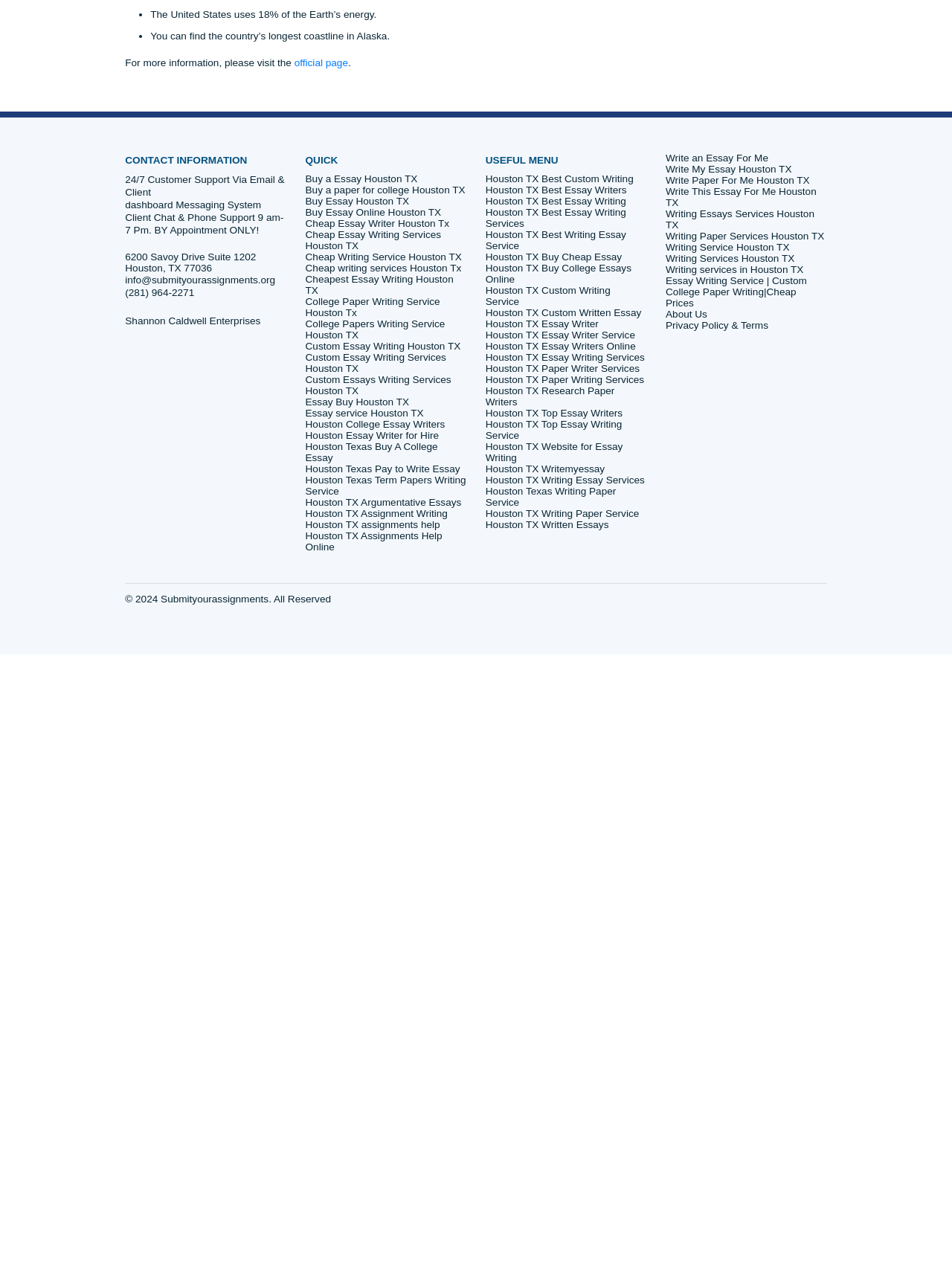Respond with a single word or phrase to the following question: What is the main service offered by Submit Your Assignments?

Essay writing service